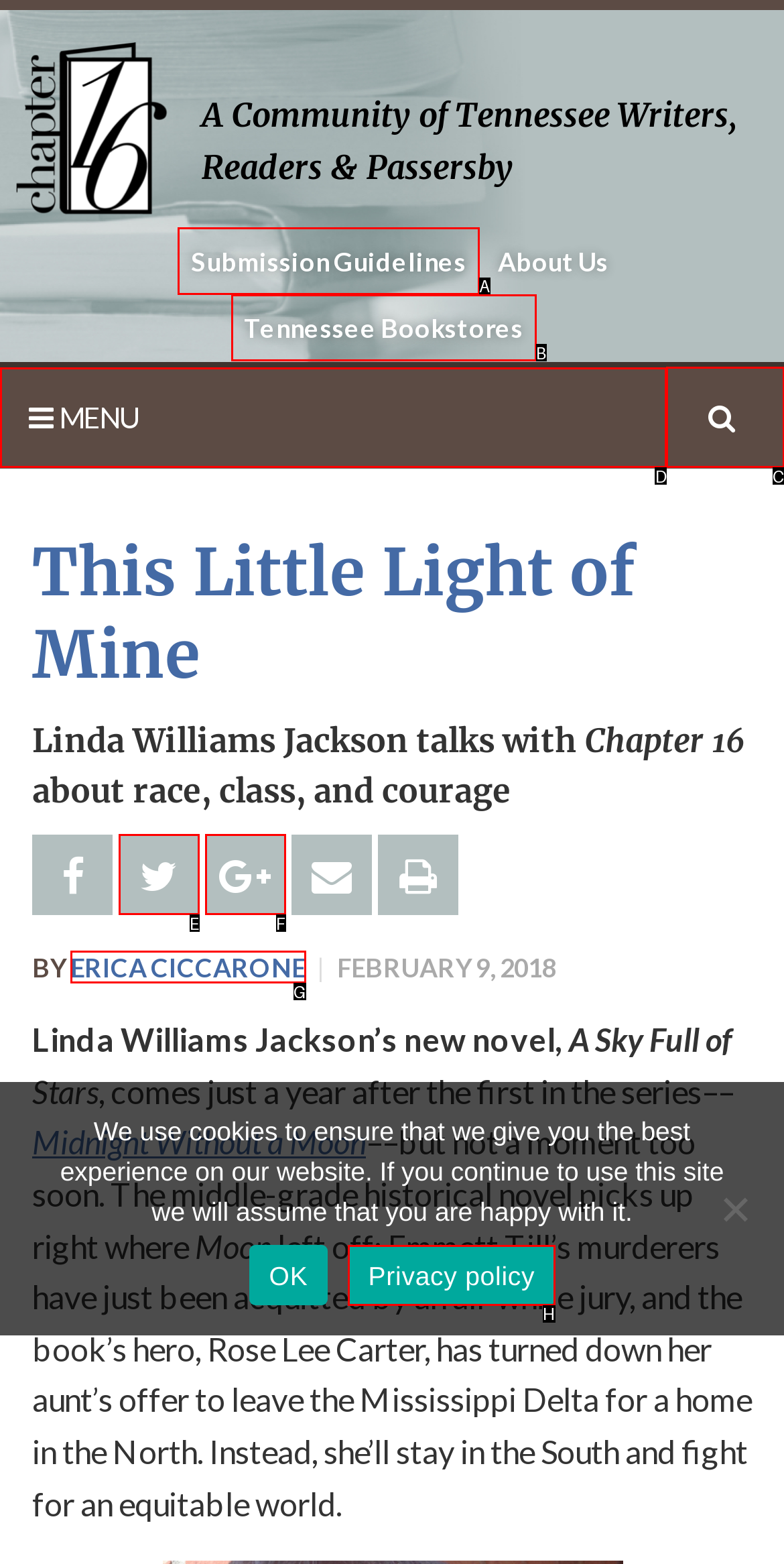For the given instruction: Open the 'MENU', determine which boxed UI element should be clicked. Answer with the letter of the corresponding option directly.

D